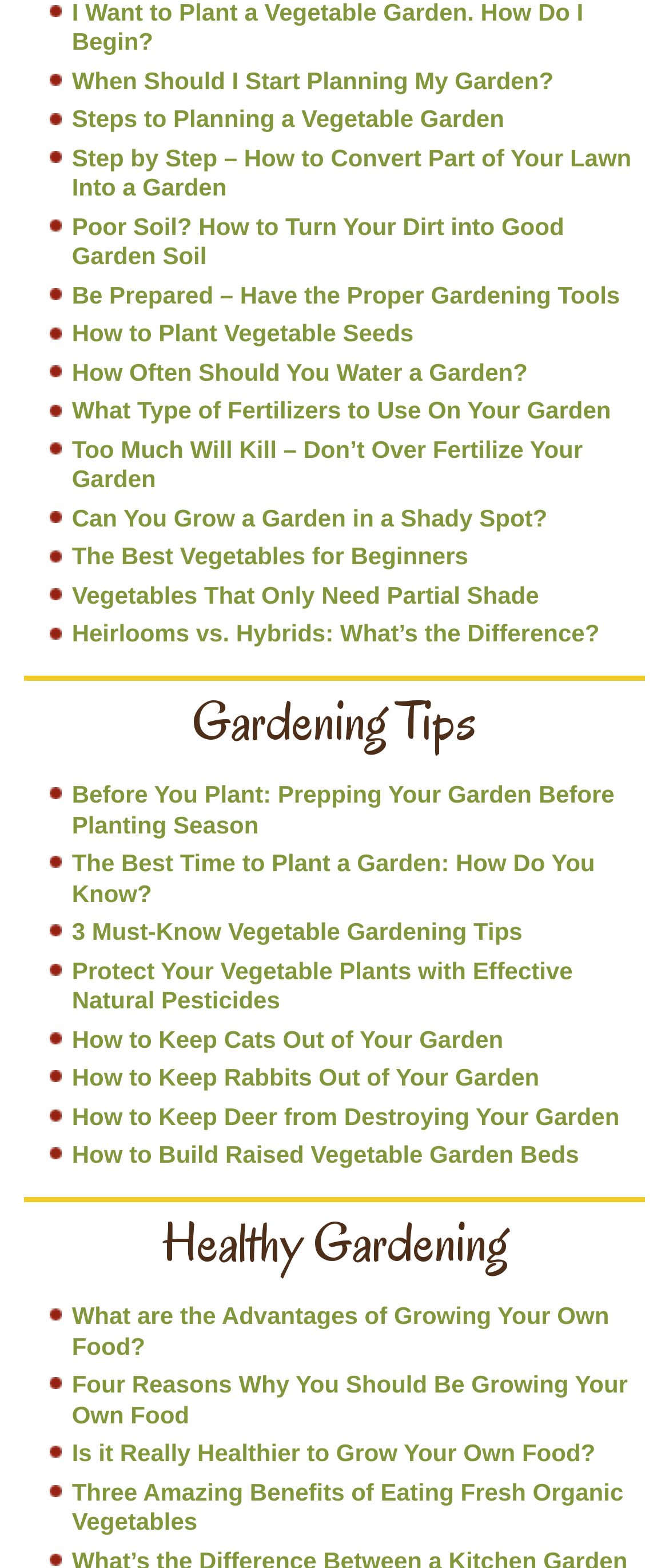Determine the bounding box coordinates of the section I need to click to execute the following instruction: "Visit the 'Correct Pack' homepage". Provide the coordinates as four float numbers between 0 and 1, i.e., [left, top, right, bottom].

None